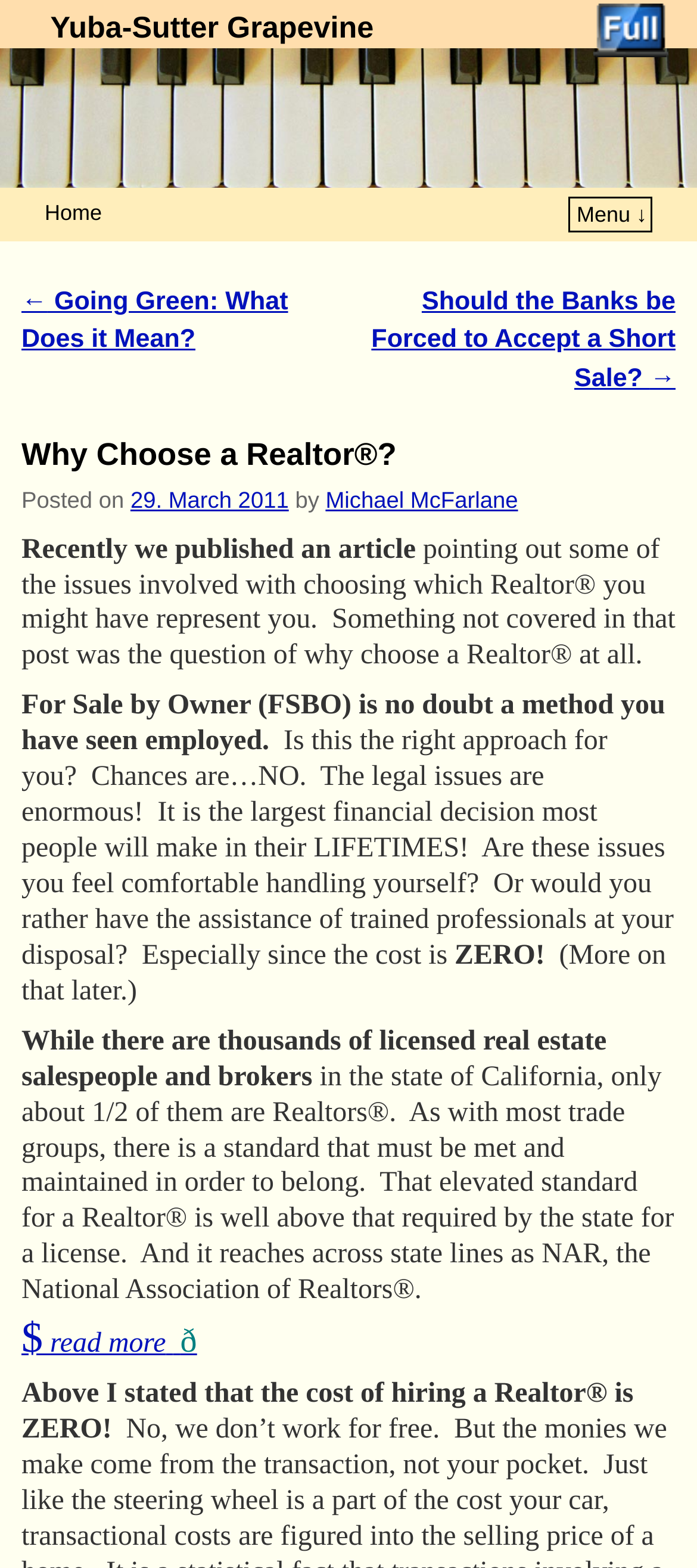Pinpoint the bounding box coordinates of the element you need to click to execute the following instruction: "Click the 'Home' link". The bounding box should be represented by four float numbers between 0 and 1, in the format [left, top, right, bottom].

[0.064, 0.128, 0.146, 0.144]